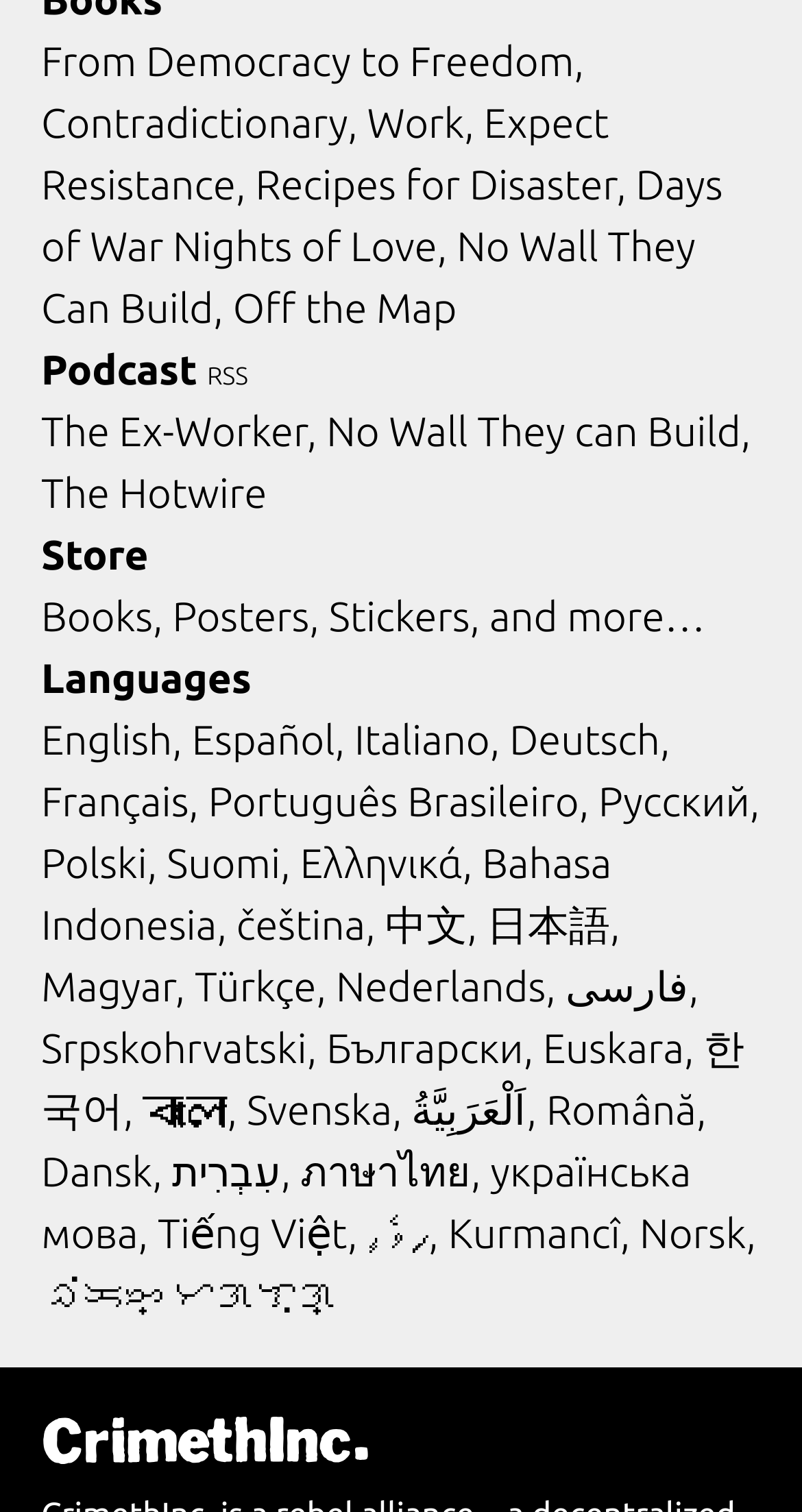Identify the bounding box coordinates for the UI element described by the following text: "No Wall They can Build". Provide the coordinates as four float numbers between 0 and 1, in the format [left, top, right, bottom].

[0.407, 0.269, 0.936, 0.3]